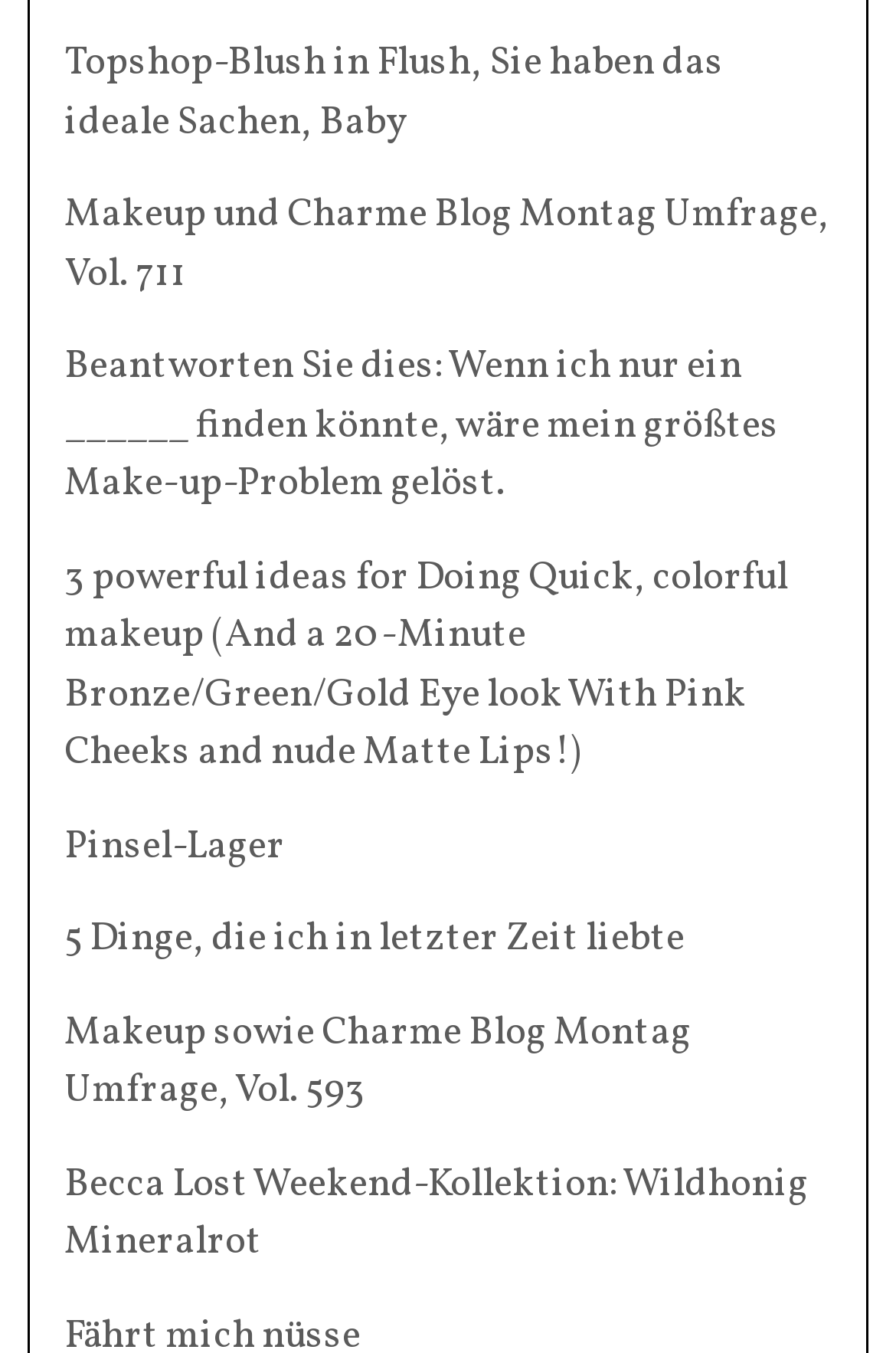What type of content does the blog post with the title 'Pinsel-Lager' contain?
Kindly answer the question with as much detail as you can.

Based on the title 'Pinsel-Lager', which translates to 'Makeup Brush Storage' in English, I infer that the blog post contains content related to makeup brushes, possibly a review or tutorial on how to store them.